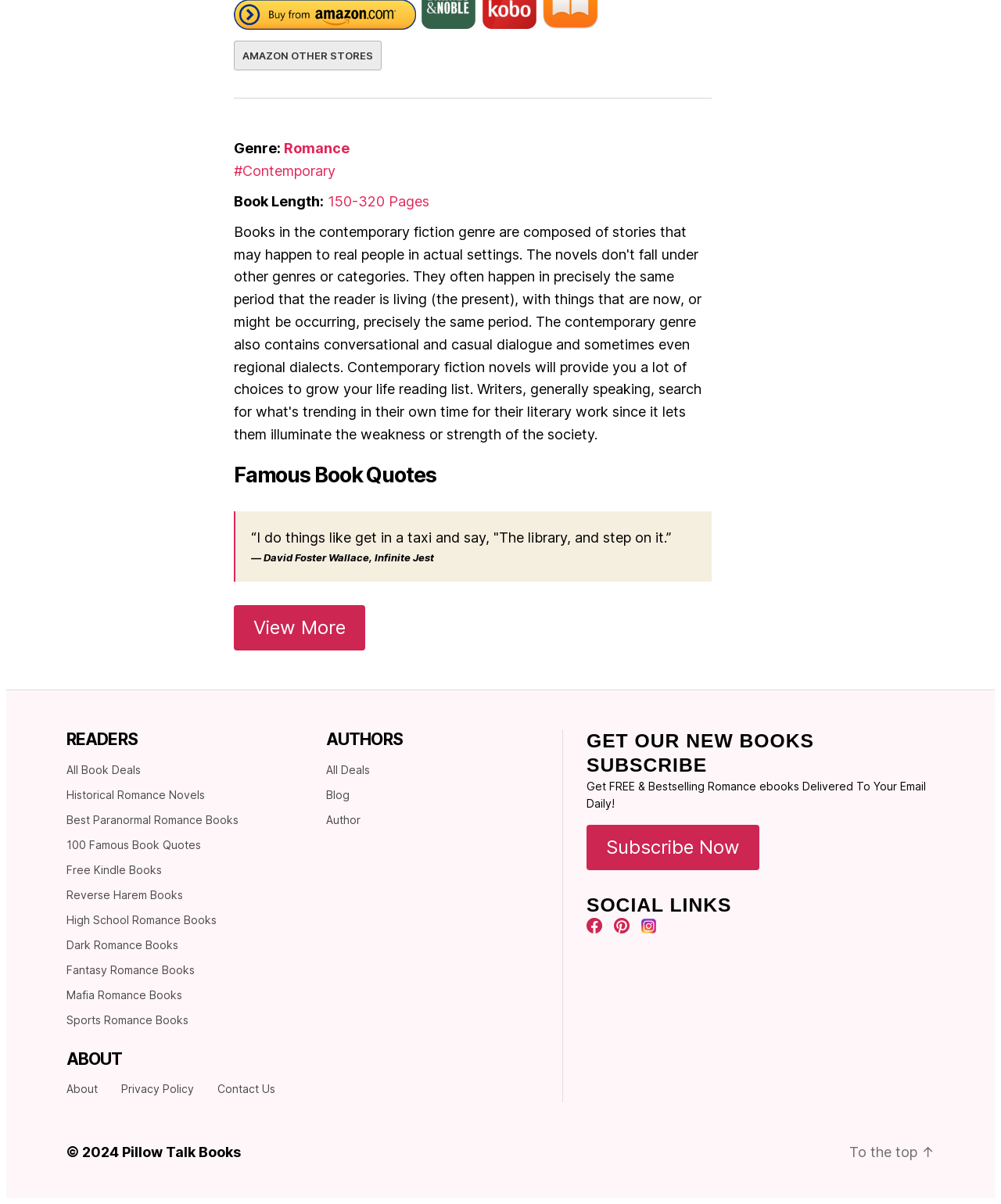Provide the bounding box coordinates for the UI element that is described by this text: "View More". The coordinates should be in the form of four float numbers between 0 and 1: [left, top, right, bottom].

[0.233, 0.503, 0.365, 0.541]